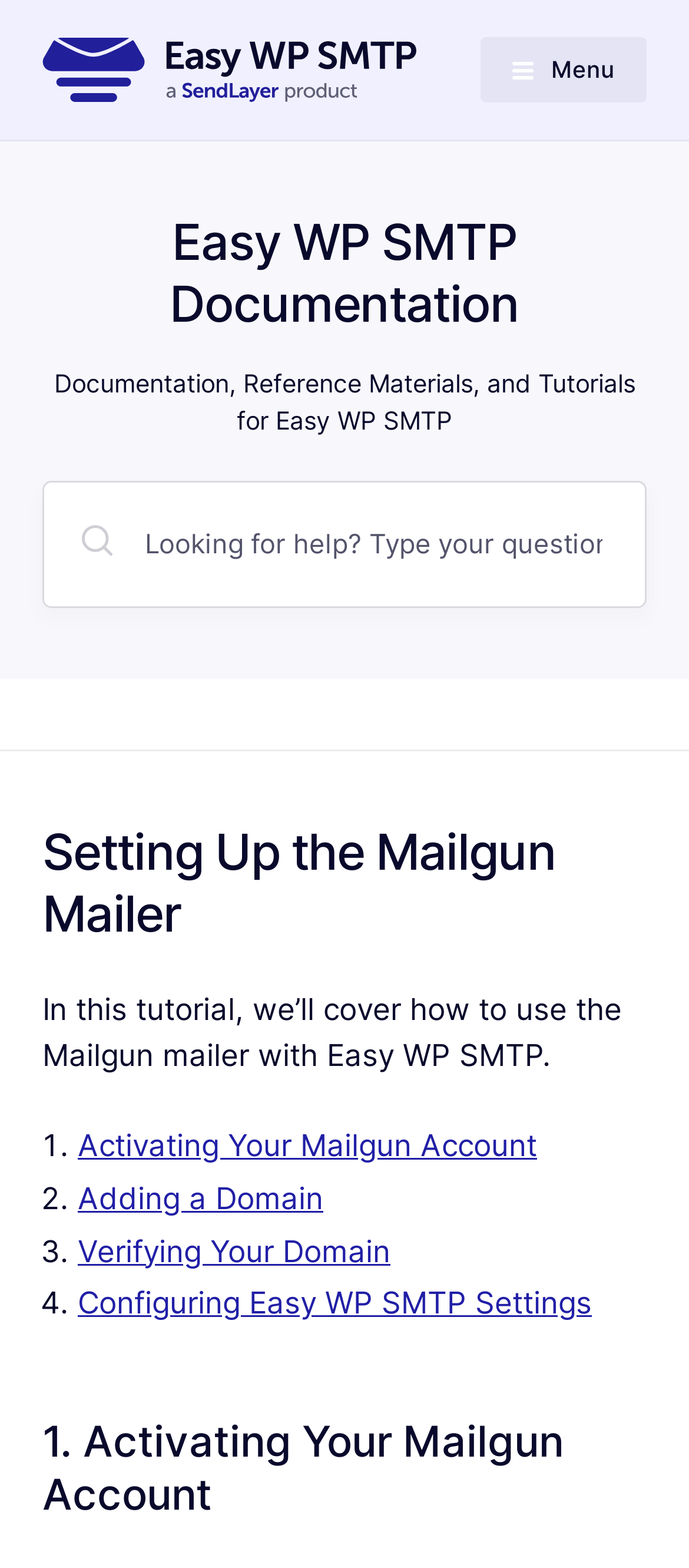How many steps are there in the tutorial?
We need a detailed and meticulous answer to the question.

The tutorial is divided into four steps, which are listed as '1. Activating Your Mailgun Account', '2. Adding a Domain', '3. Verifying Your Domain', and '4. Configuring Easy WP SMTP Settings'.